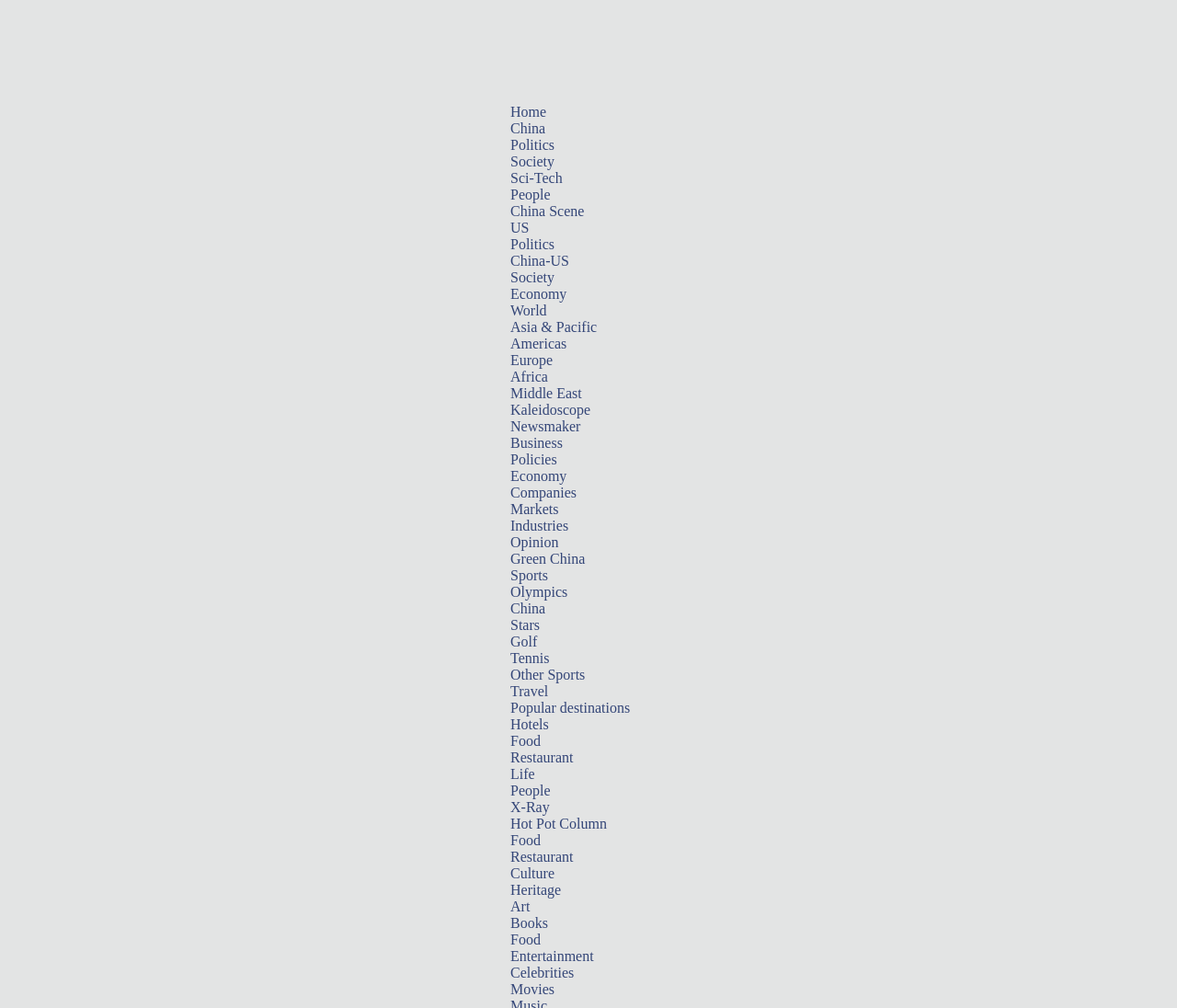Indicate the bounding box coordinates of the element that must be clicked to execute the instruction: "Go to the 'China' page". The coordinates should be given as four float numbers between 0 and 1, i.e., [left, top, right, bottom].

[0.434, 0.12, 0.463, 0.135]